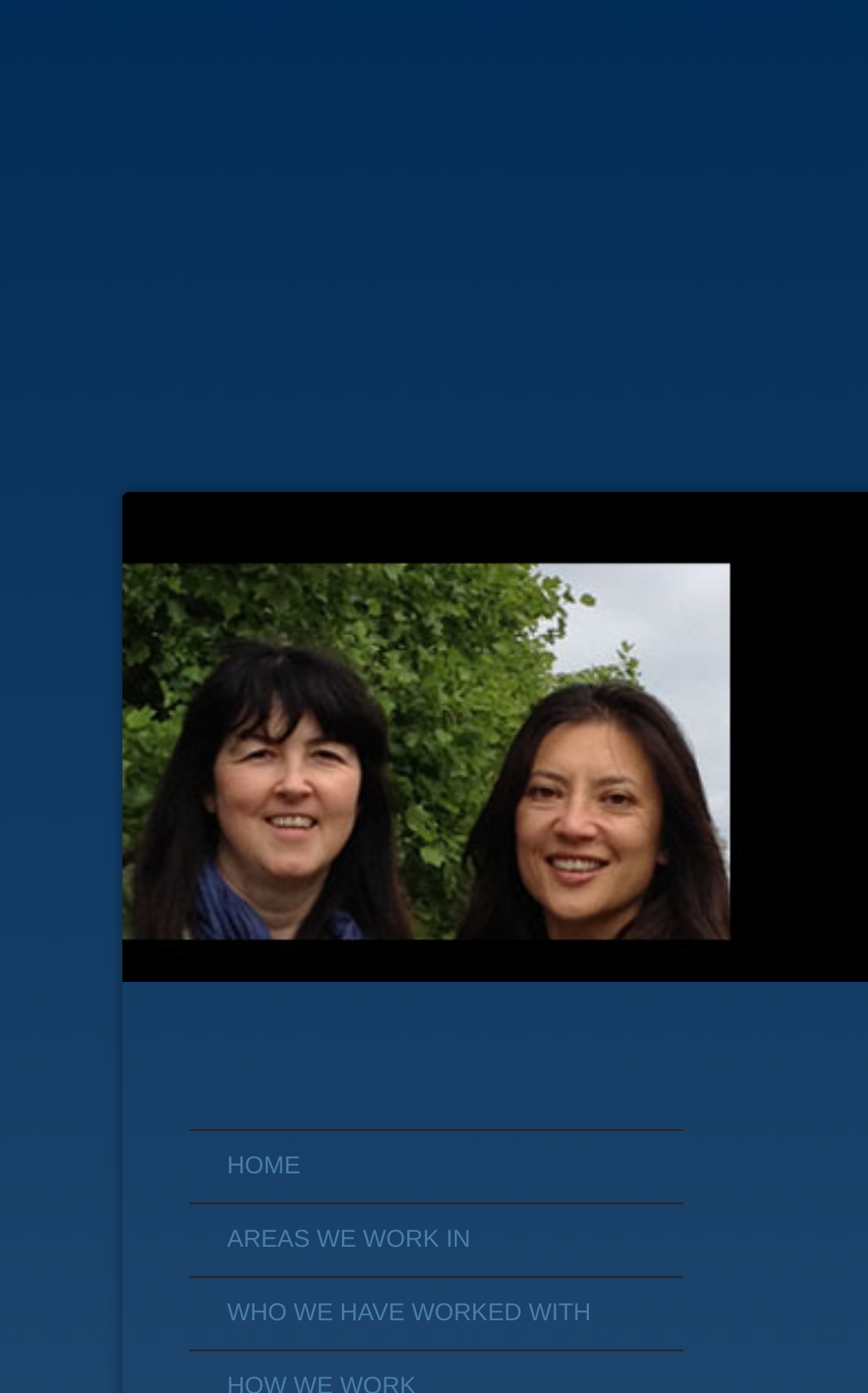Identify the first-level heading on the webpage and generate its text content.

Ipso Facto Research Ltd